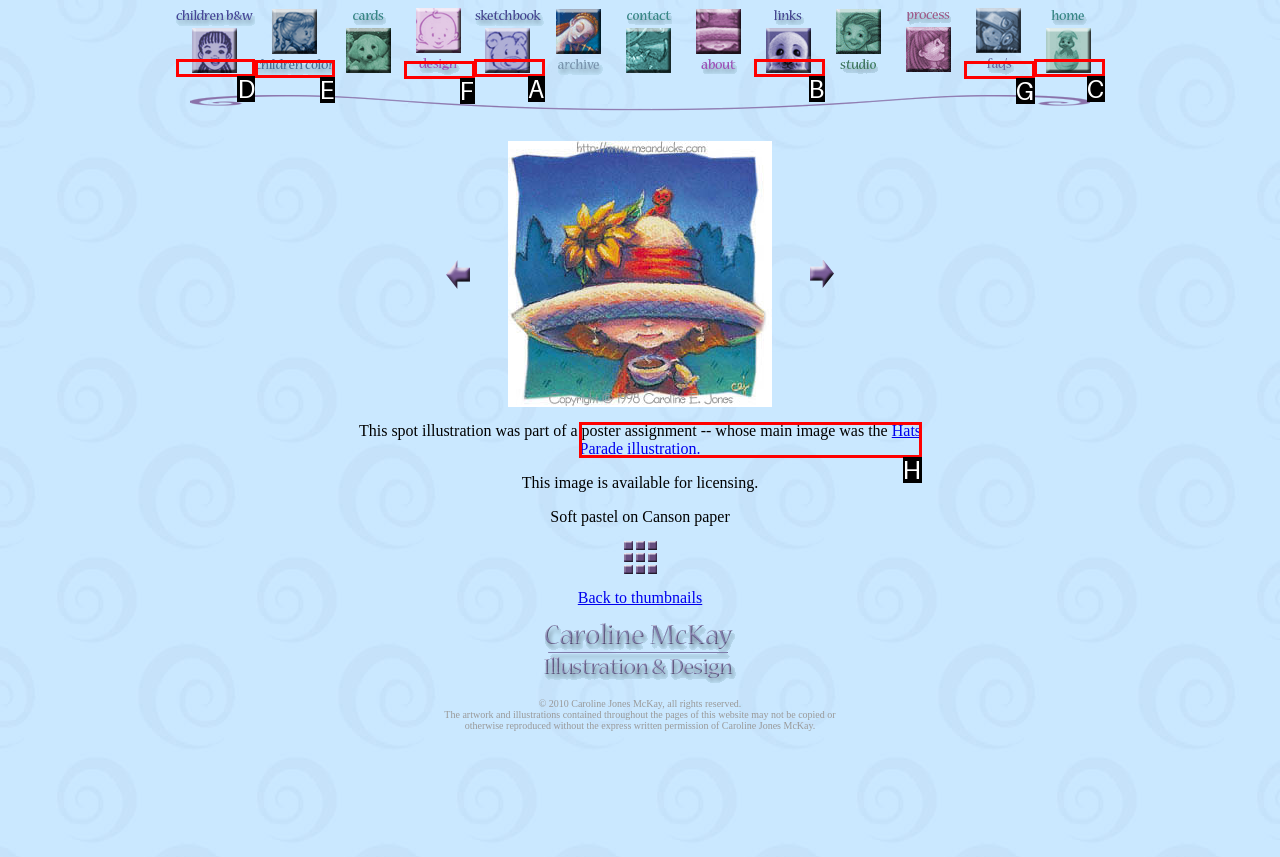What option should you select to complete this task: view children's black and white illustration? Indicate your answer by providing the letter only.

D